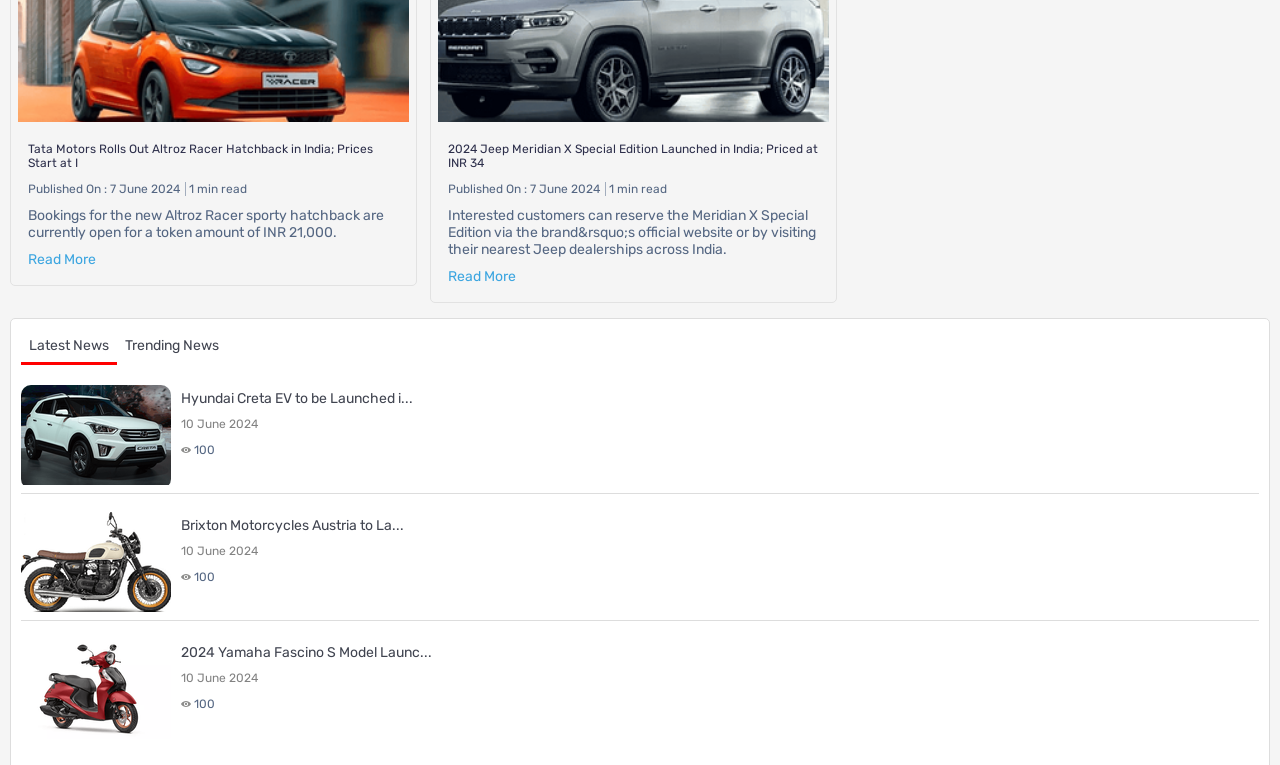Please identify the bounding box coordinates for the region that you need to click to follow this instruction: "Switch to Trending News tab".

[0.091, 0.431, 0.177, 0.478]